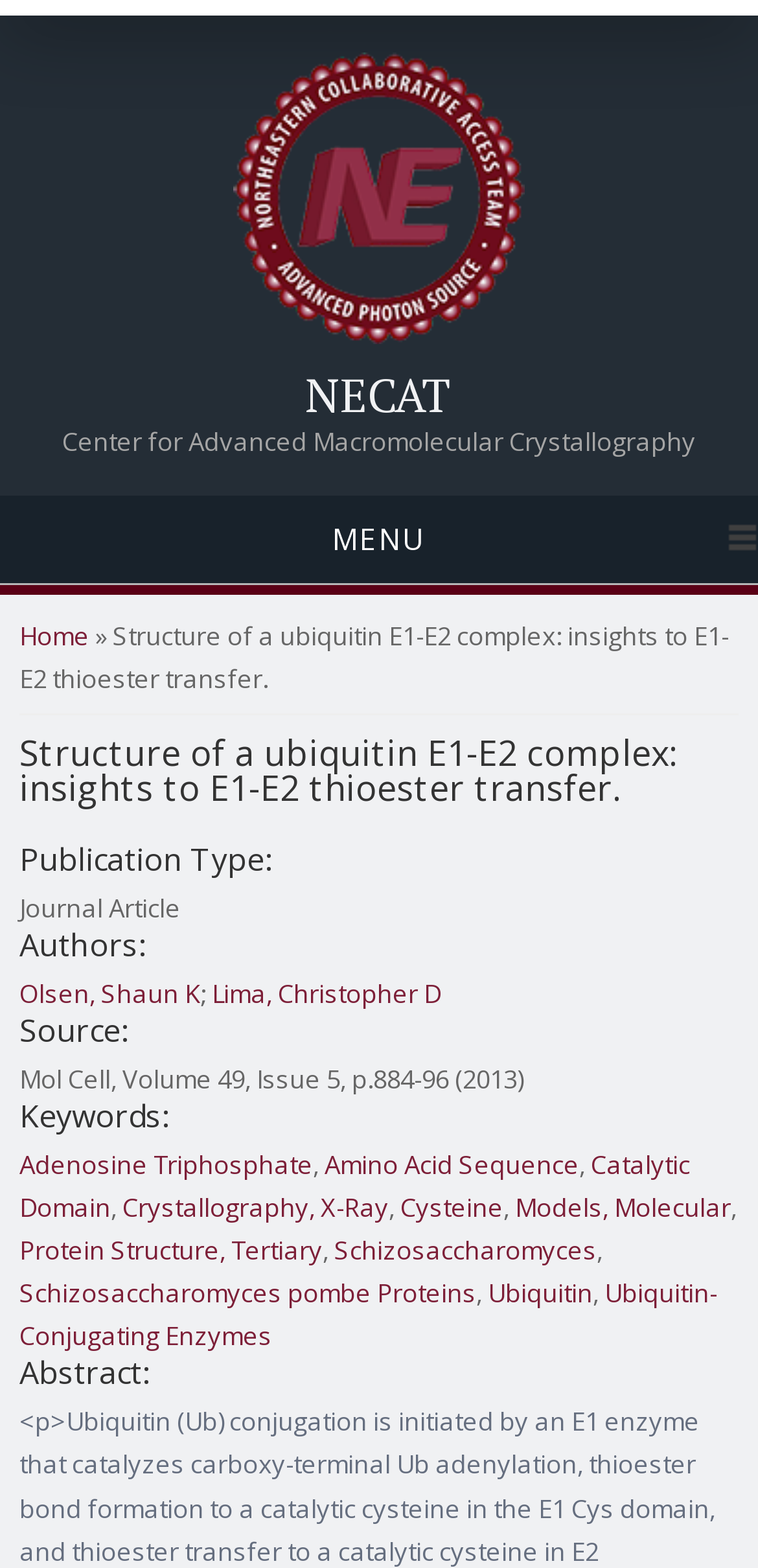Can you extract the headline from the webpage for me?

NECAT
Center for Advanced Macromolecular Crystallography